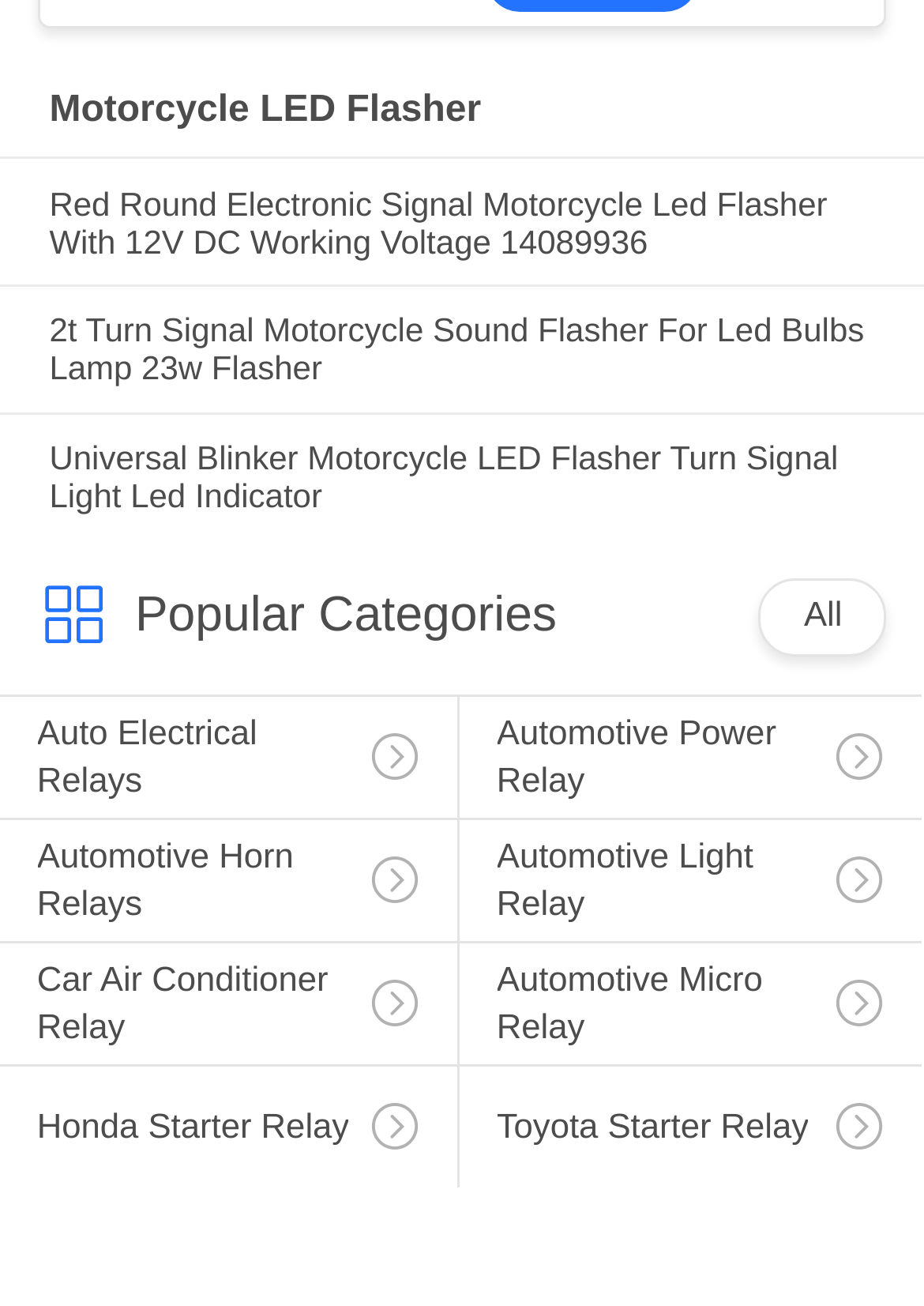Are all subcategories under Popular Categories related to automotive?
Using the image as a reference, deliver a detailed and thorough answer to the question.

By examining the webpage, I found that all the subcategories under 'Popular Categories' are related to automotive, such as relays, horns, lights, and starters, which suggests that they are all related to the automotive industry.